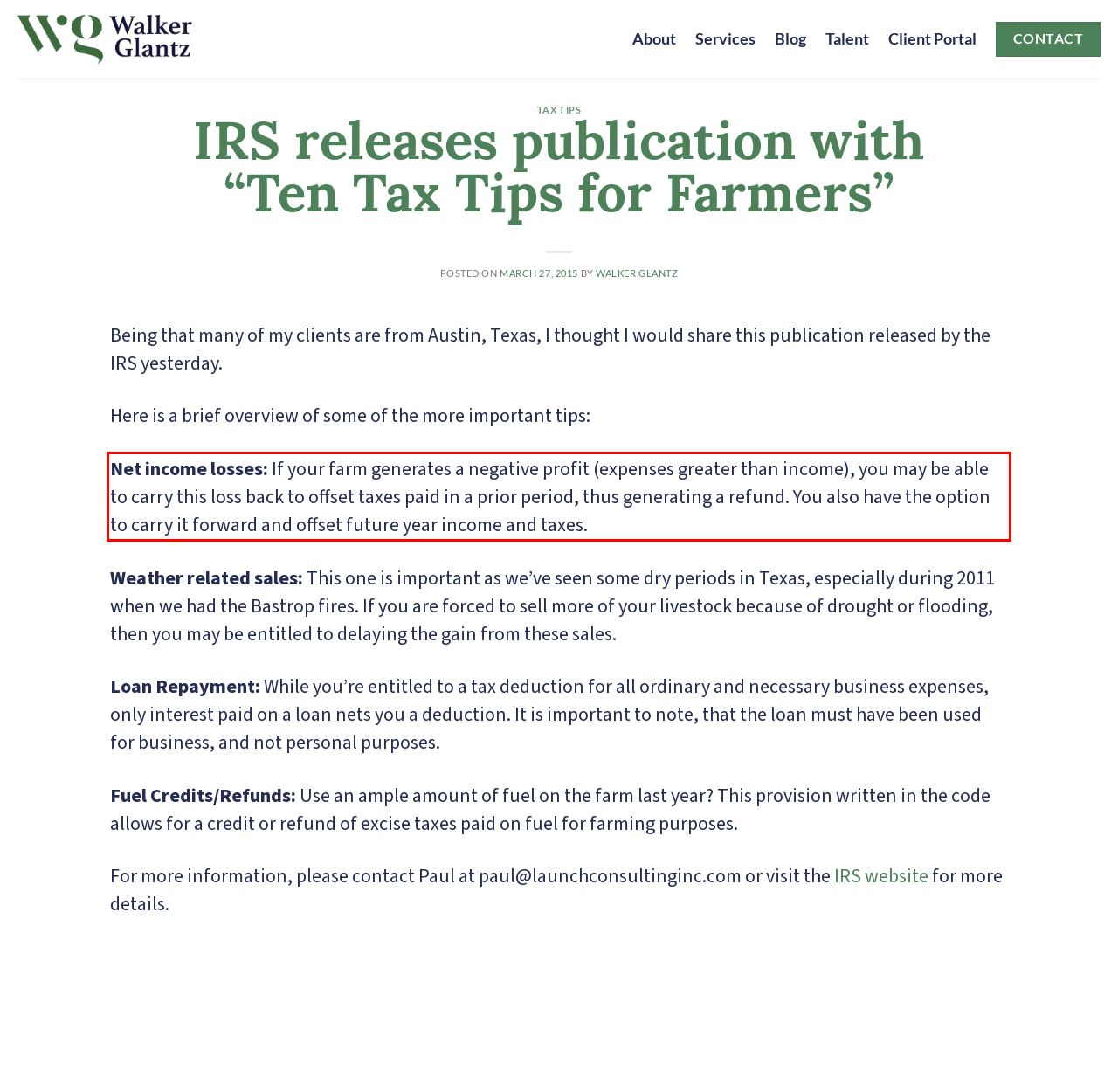You are presented with a webpage screenshot featuring a red bounding box. Perform OCR on the text inside the red bounding box and extract the content.

Net income losses: If your farm generates a negative profit (expenses greater than income), you may be able to carry this loss back to offset taxes paid in a prior period, thus generating a refund. You also have the option to carry it forward and offset future year income and taxes.